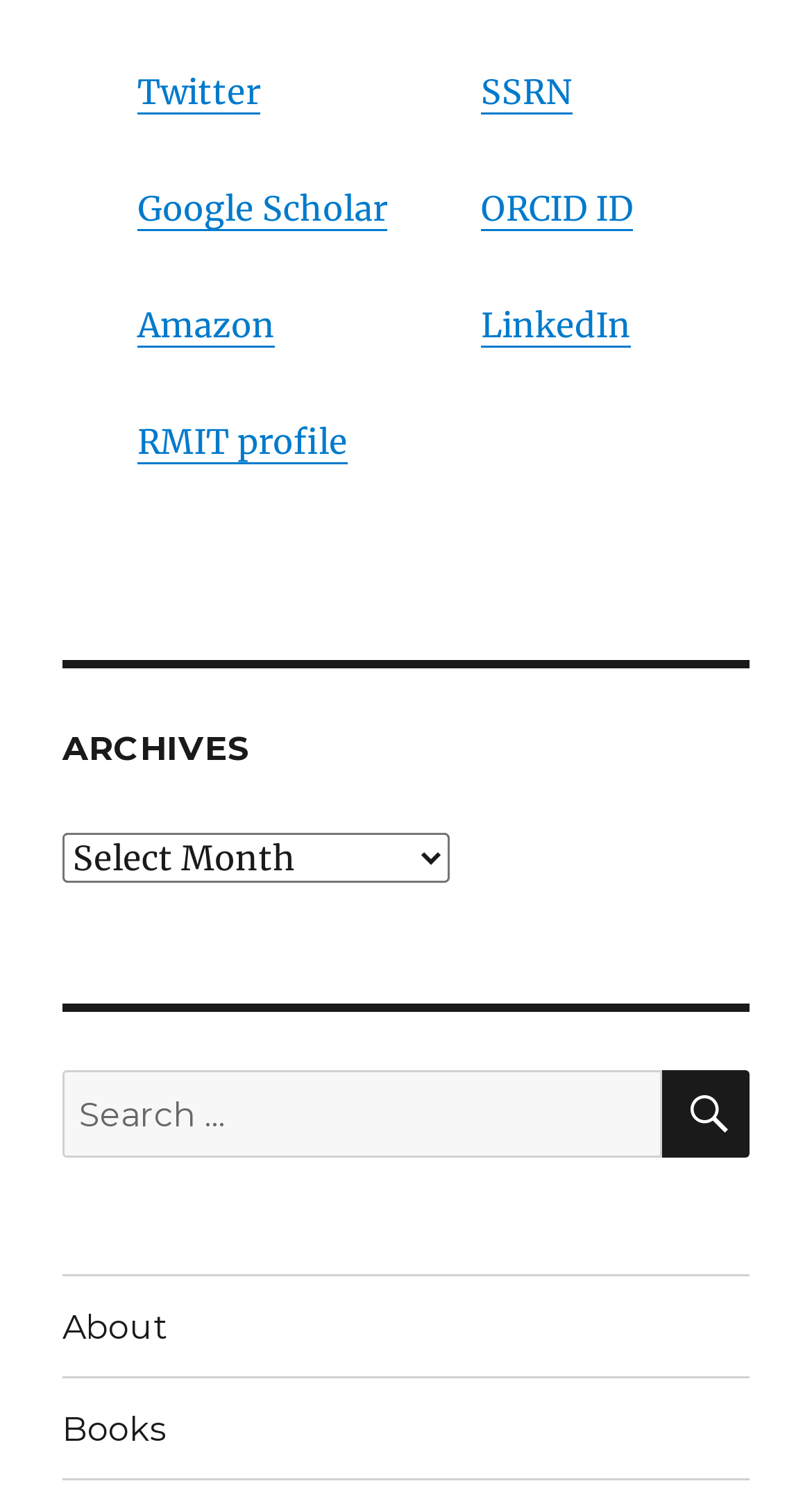Please provide the bounding box coordinates for the element that needs to be clicked to perform the instruction: "Go to RMIT profile". The coordinates must consist of four float numbers between 0 and 1, formatted as [left, top, right, bottom].

[0.169, 0.282, 0.428, 0.309]